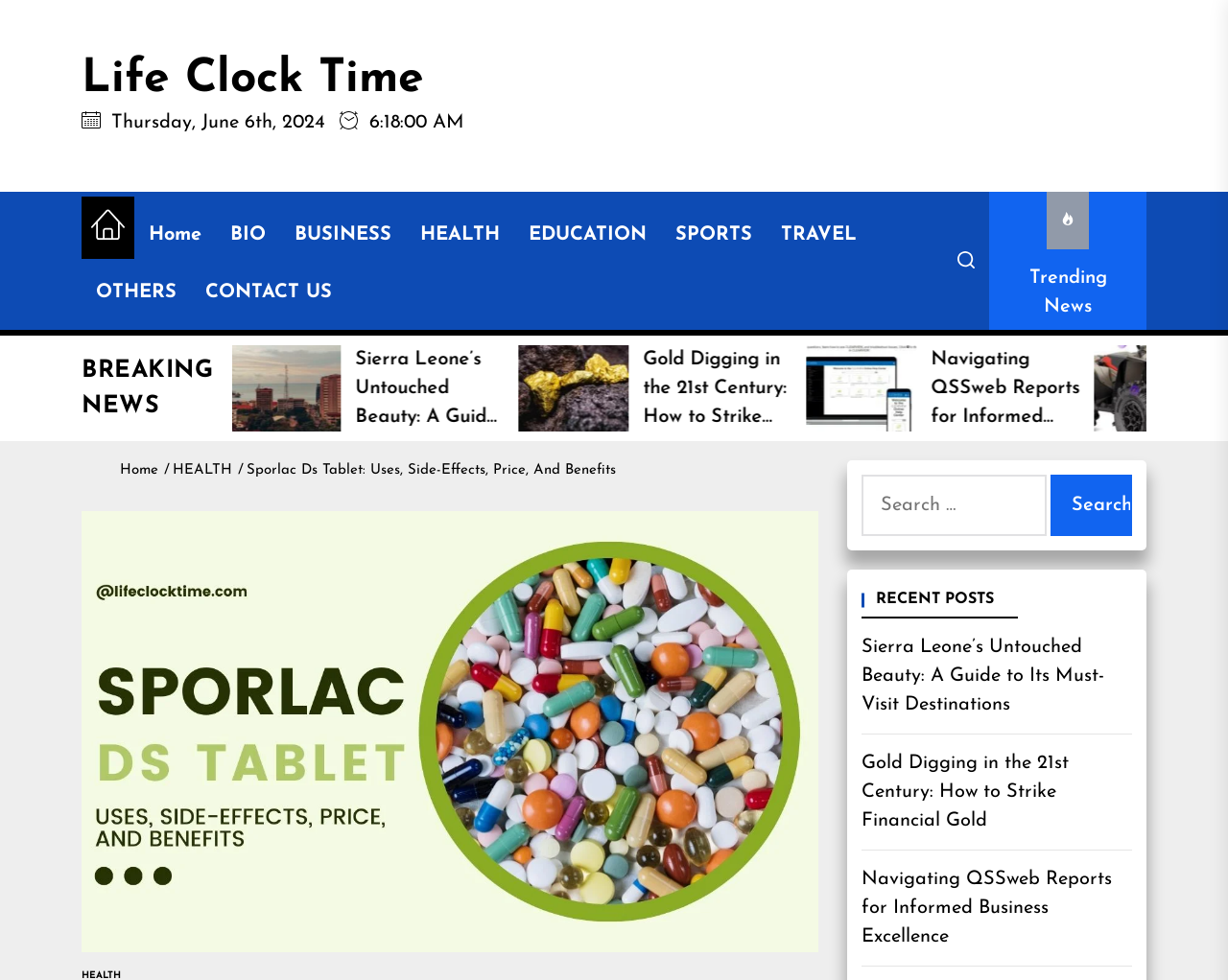Pinpoint the bounding box coordinates of the clickable area necessary to execute the following instruction: "Click on the 'CONTACT US' link". The coordinates should be given as four float numbers between 0 and 1, namely [left, top, right, bottom].

[0.155, 0.269, 0.282, 0.328]